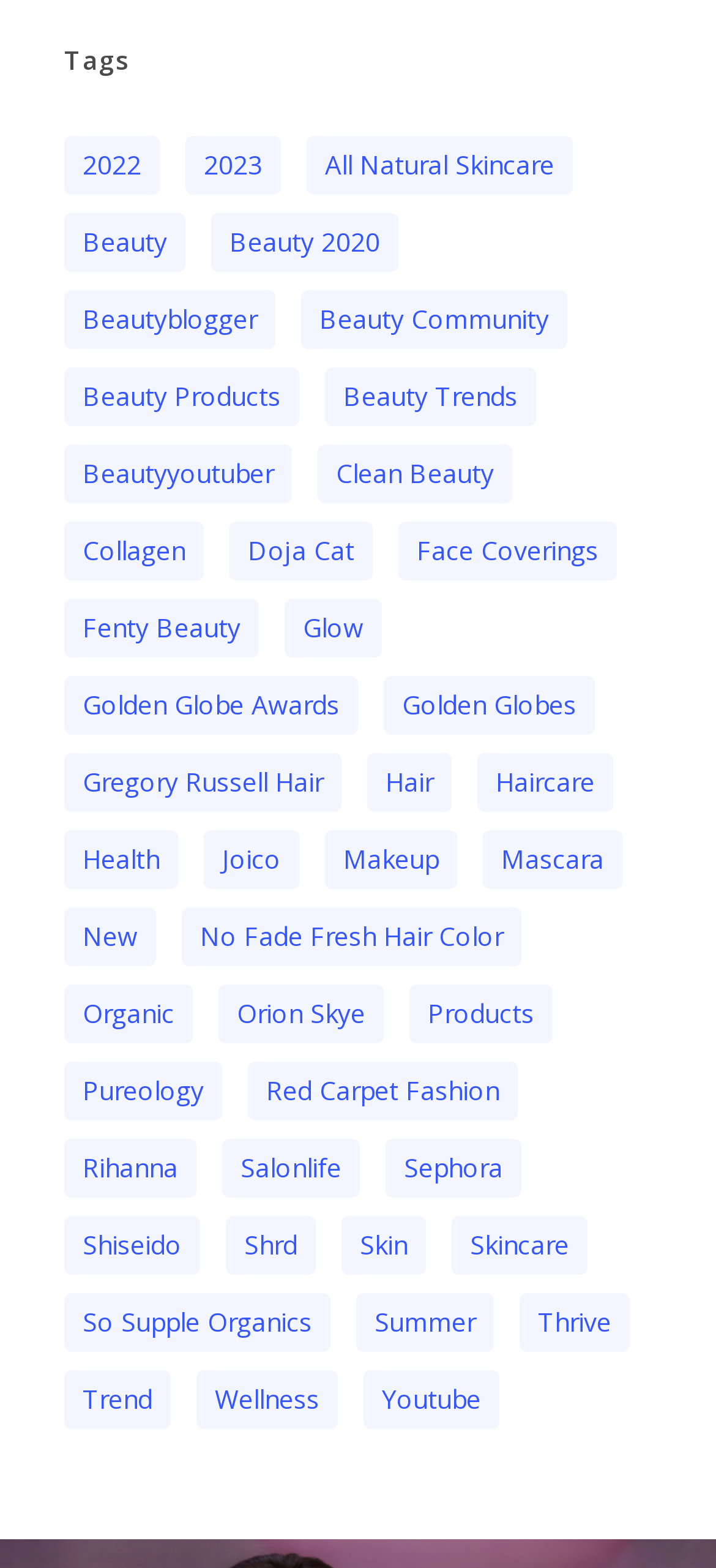Please identify the bounding box coordinates of the clickable element to fulfill the following instruction: "Click on the '2022' link". The coordinates should be four float numbers between 0 and 1, i.e., [left, top, right, bottom].

[0.09, 0.087, 0.223, 0.124]